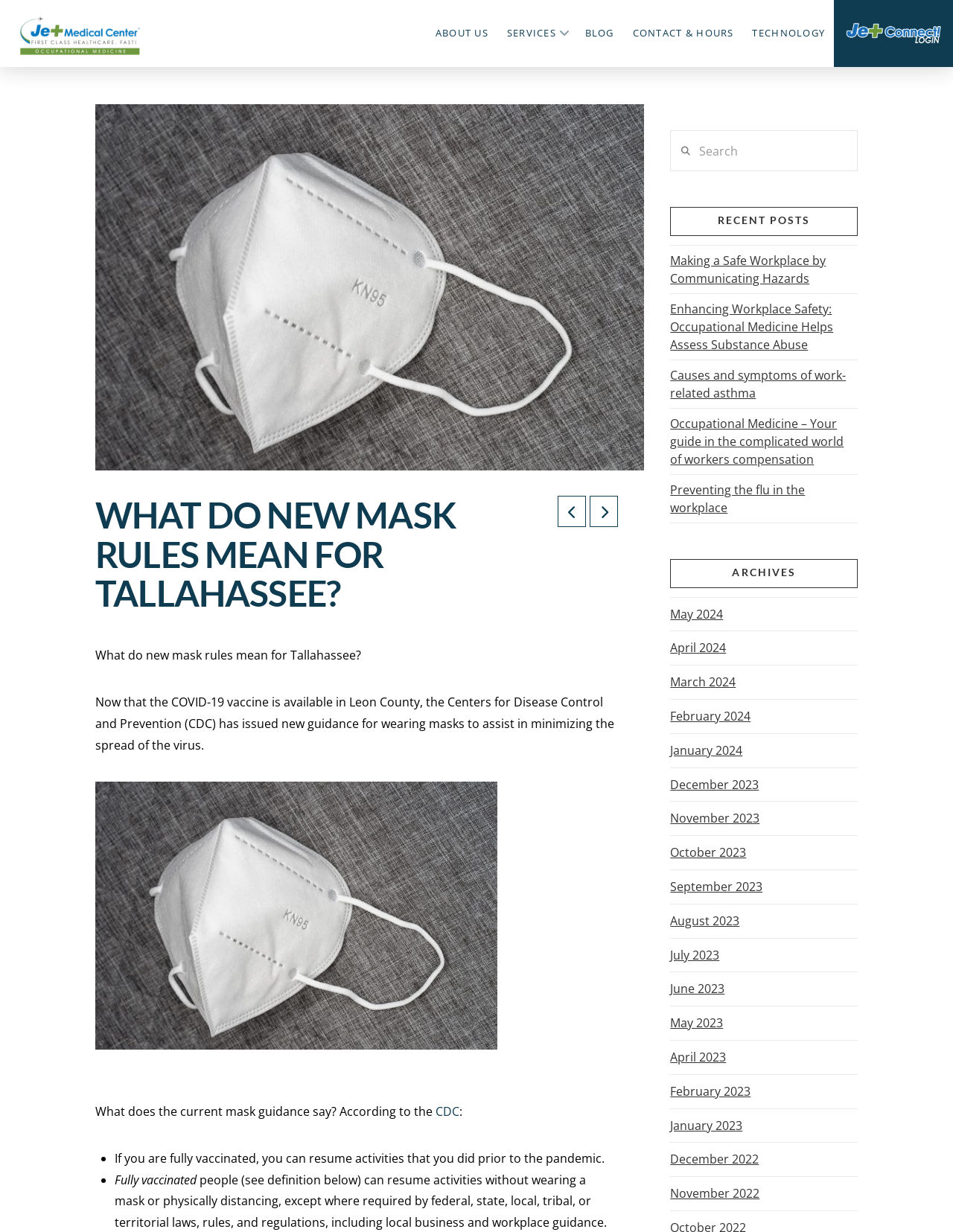Locate the coordinates of the bounding box for the clickable region that fulfills this instruction: "Read the 'WHAT DO NEW MASK RULES MEAN FOR TALLAHASSEE?' article".

[0.1, 0.402, 0.649, 0.498]